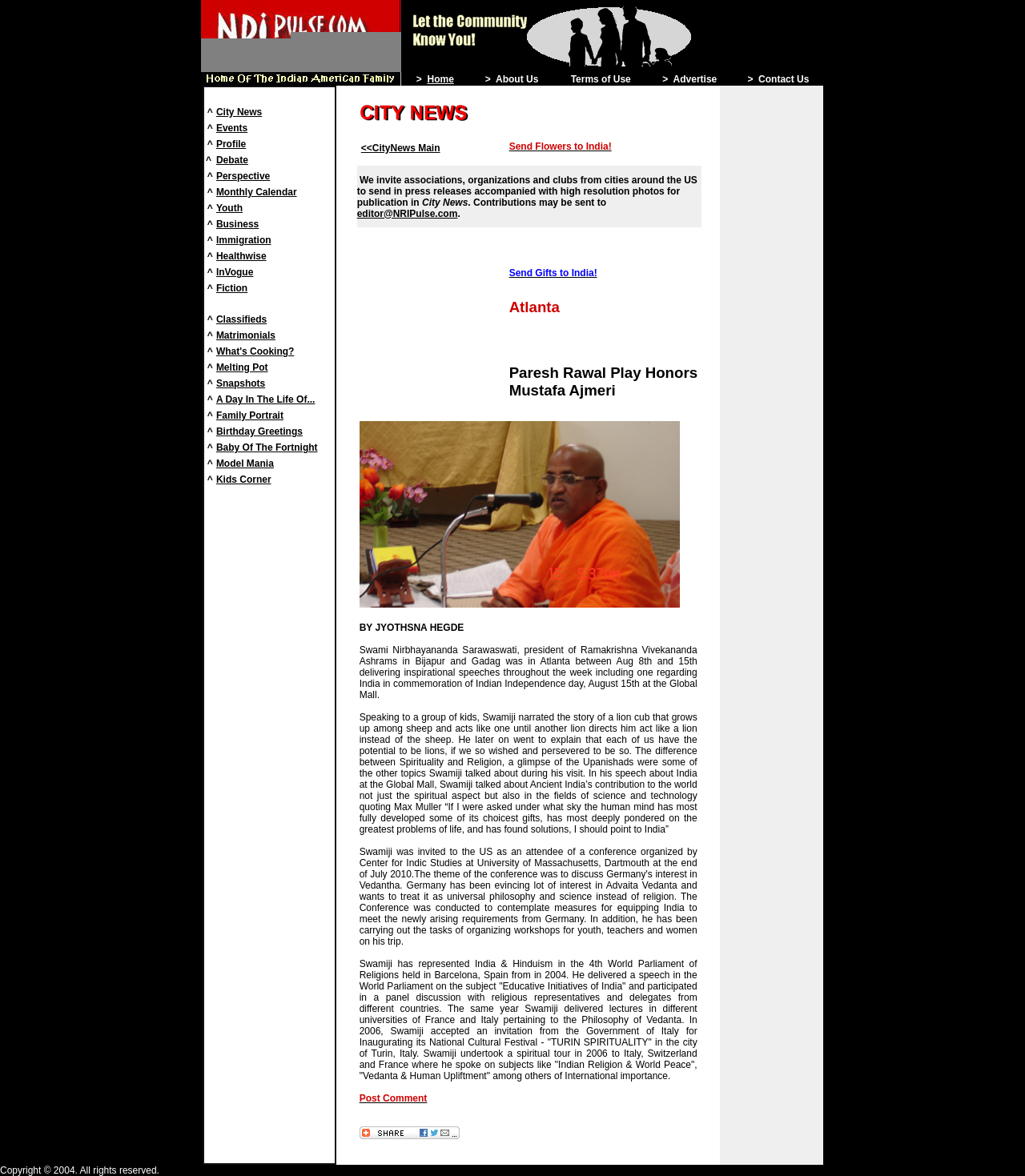Using the elements shown in the image, answer the question comprehensively: How many rows are there in the table that contains the links to various sections?

I counted the number of rows in the table that contains the links to various sections, starting from 'City News' and ending at 'InVogue', and found that there are 13 rows.